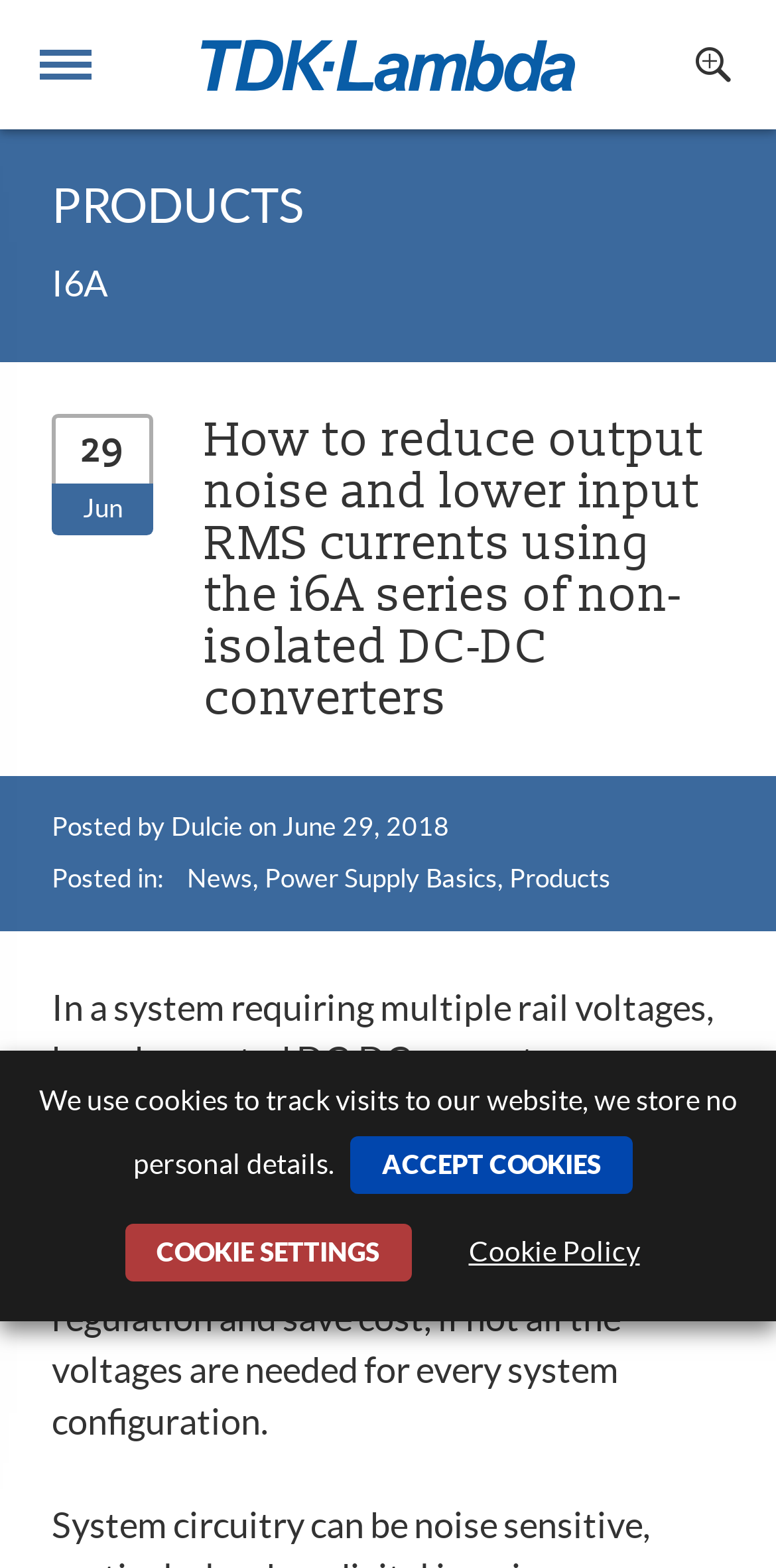Locate the UI element described by parent_node: Home and provide its bounding box coordinates. Use the format (top-left x, top-left y, bottom-right x, bottom-right y) with all values as floating point numbers between 0 and 1.

None